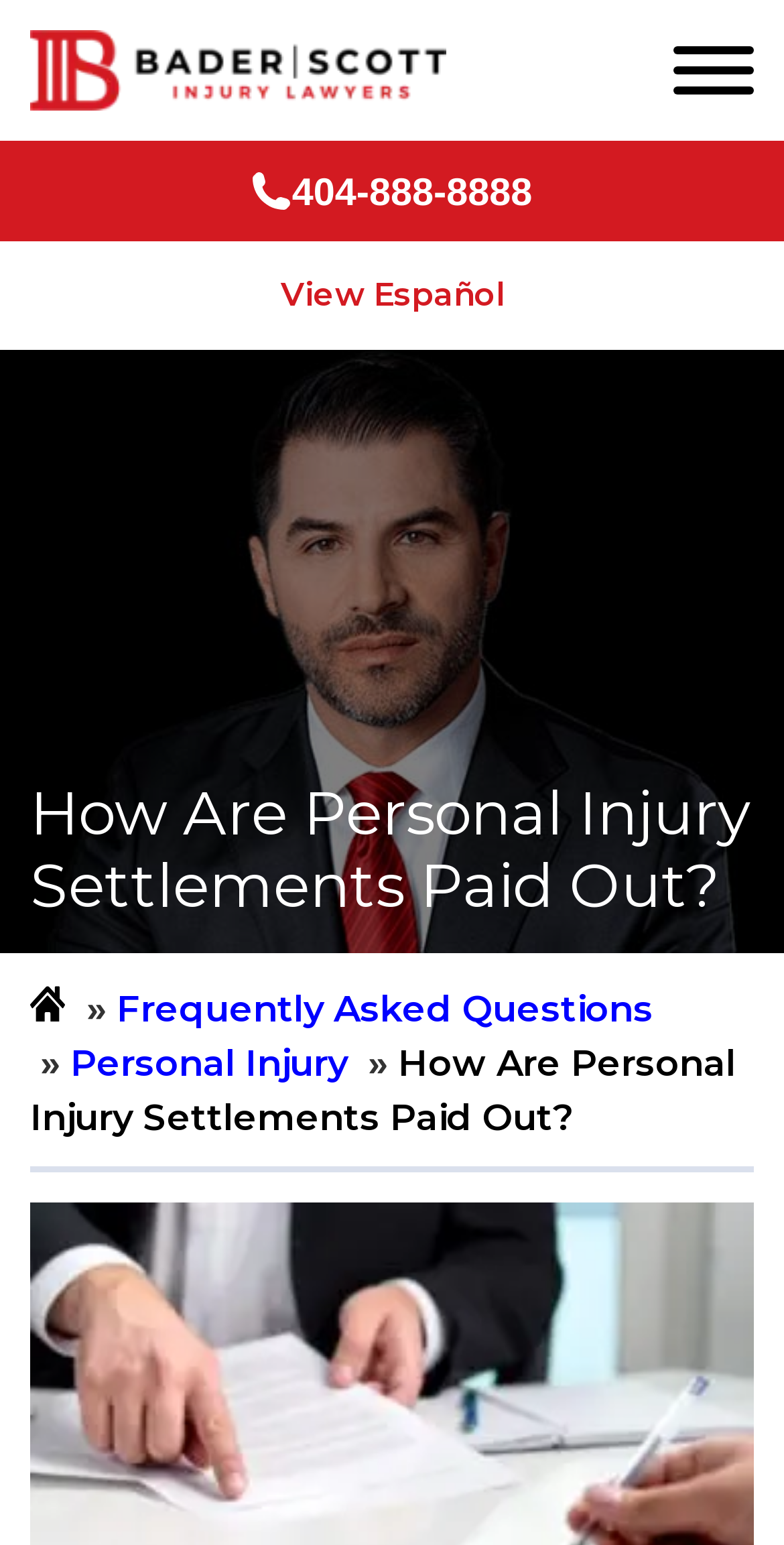Please provide a comprehensive answer to the question based on the screenshot: How many main navigation links are there?

There are three main navigation links at the top of the webpage: 'Home Link', 'Frequently Asked Questions', and 'Personal Injury'. These links can be found below the law firm's logo and phone number.